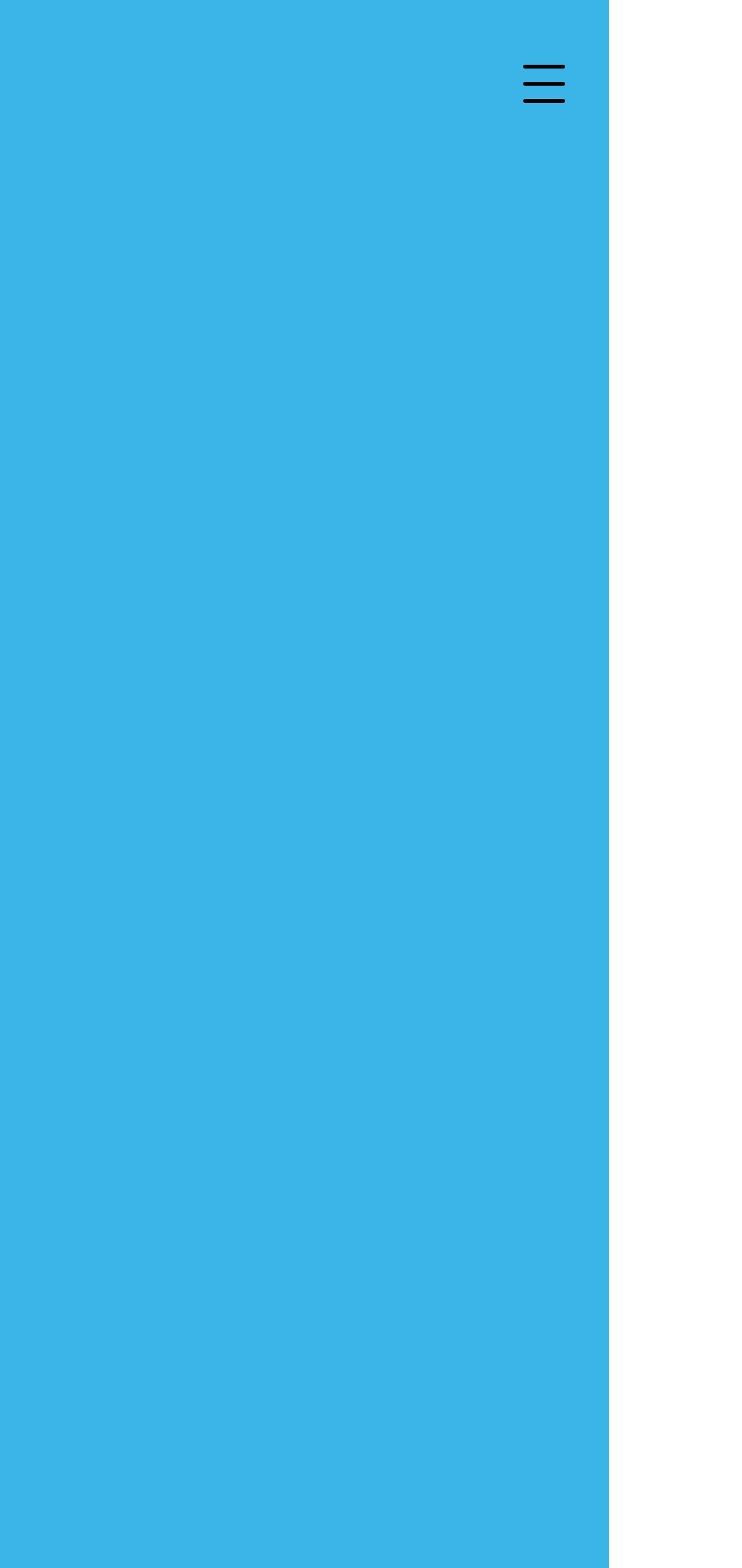Identify the main heading of the webpage and provide its text content.

​Off Season 2021 Conditioning for Arm Safety, Endurance and Velocity